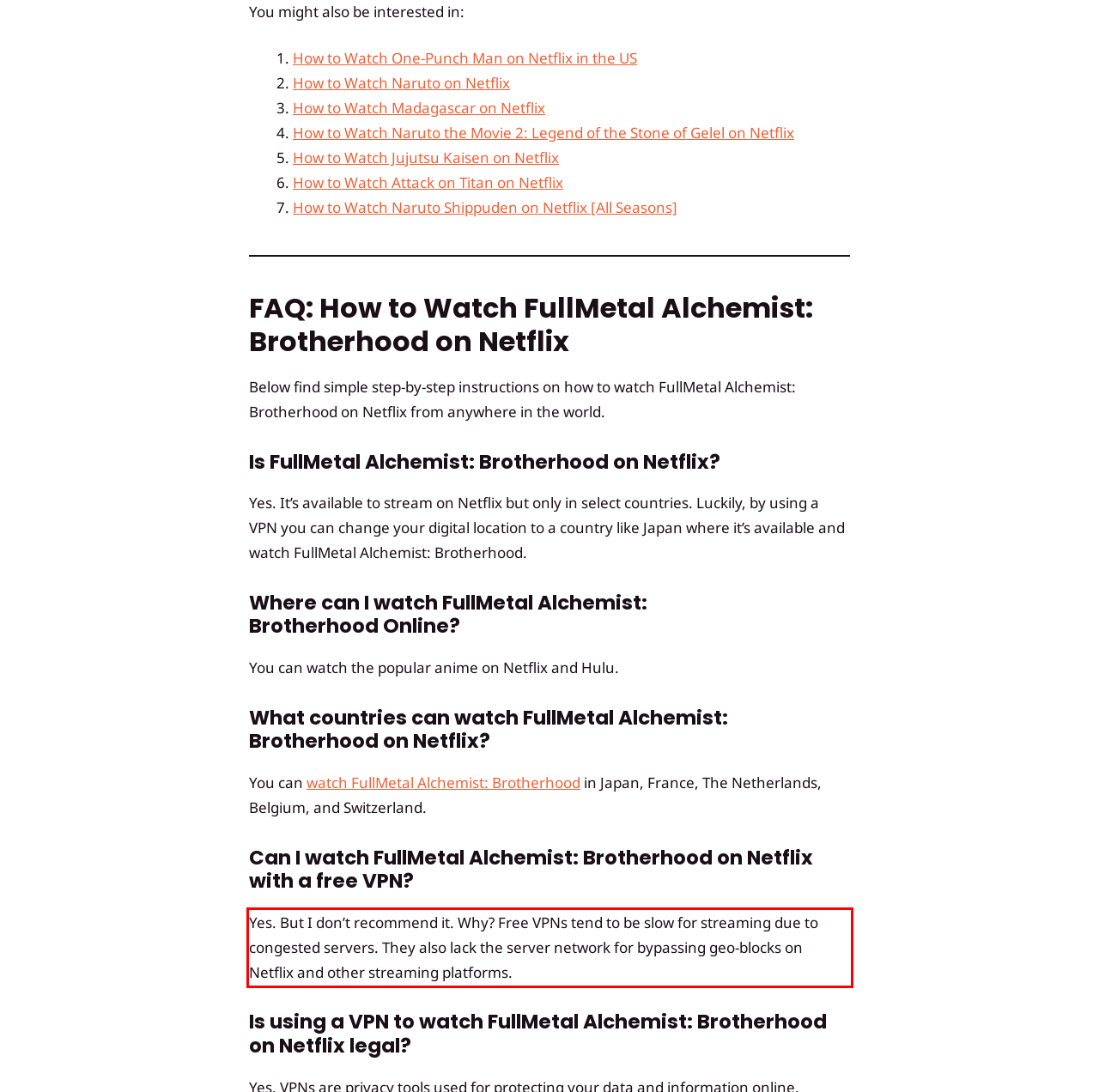Given a screenshot of a webpage, identify the red bounding box and perform OCR to recognize the text within that box.

Yes. But I don’t recommend it. Why? Free VPNs tend to be slow for streaming due to congested servers. They also lack the server network for bypassing geo-blocks on Netflix and other streaming platforms.